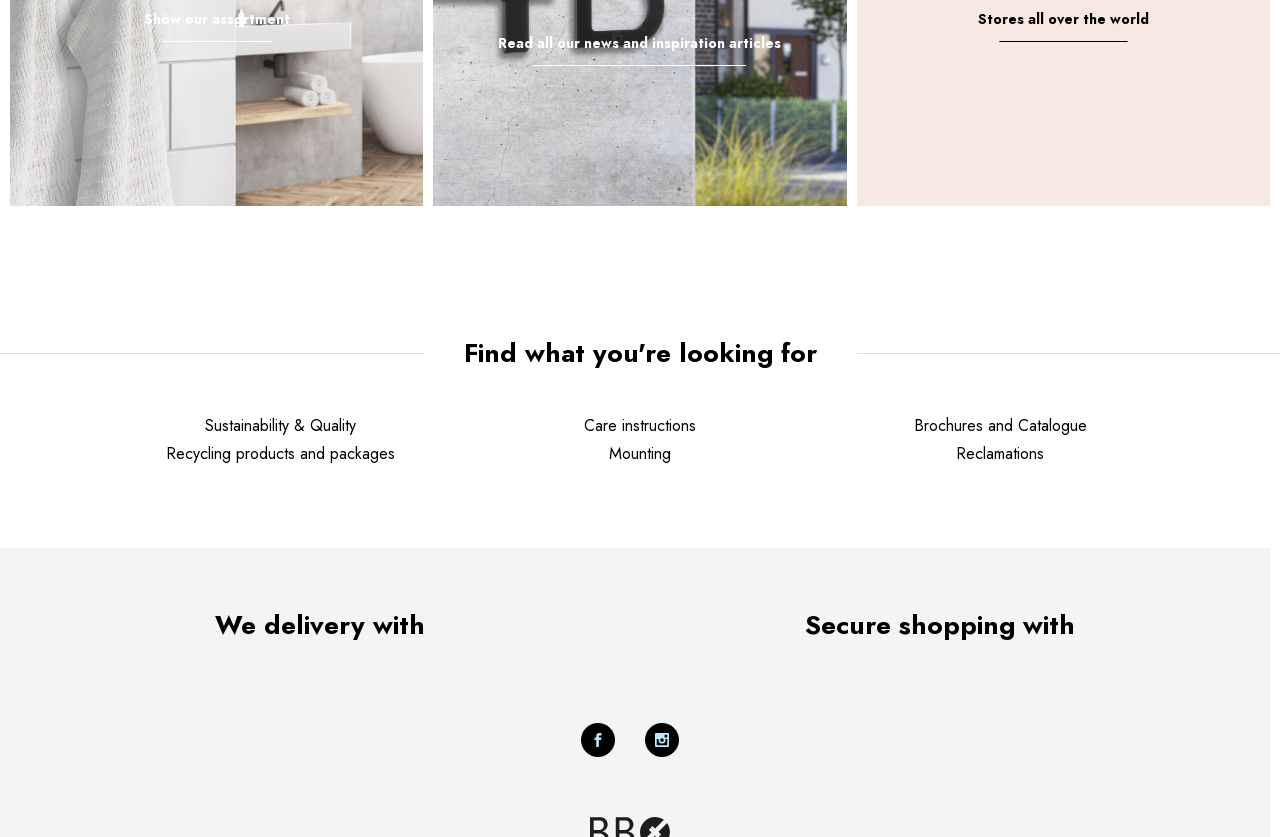Identify the coordinates of the bounding box for the element that must be clicked to accomplish the instruction: "Read all our news and inspiration articles".

[0.389, 0.041, 0.611, 0.079]